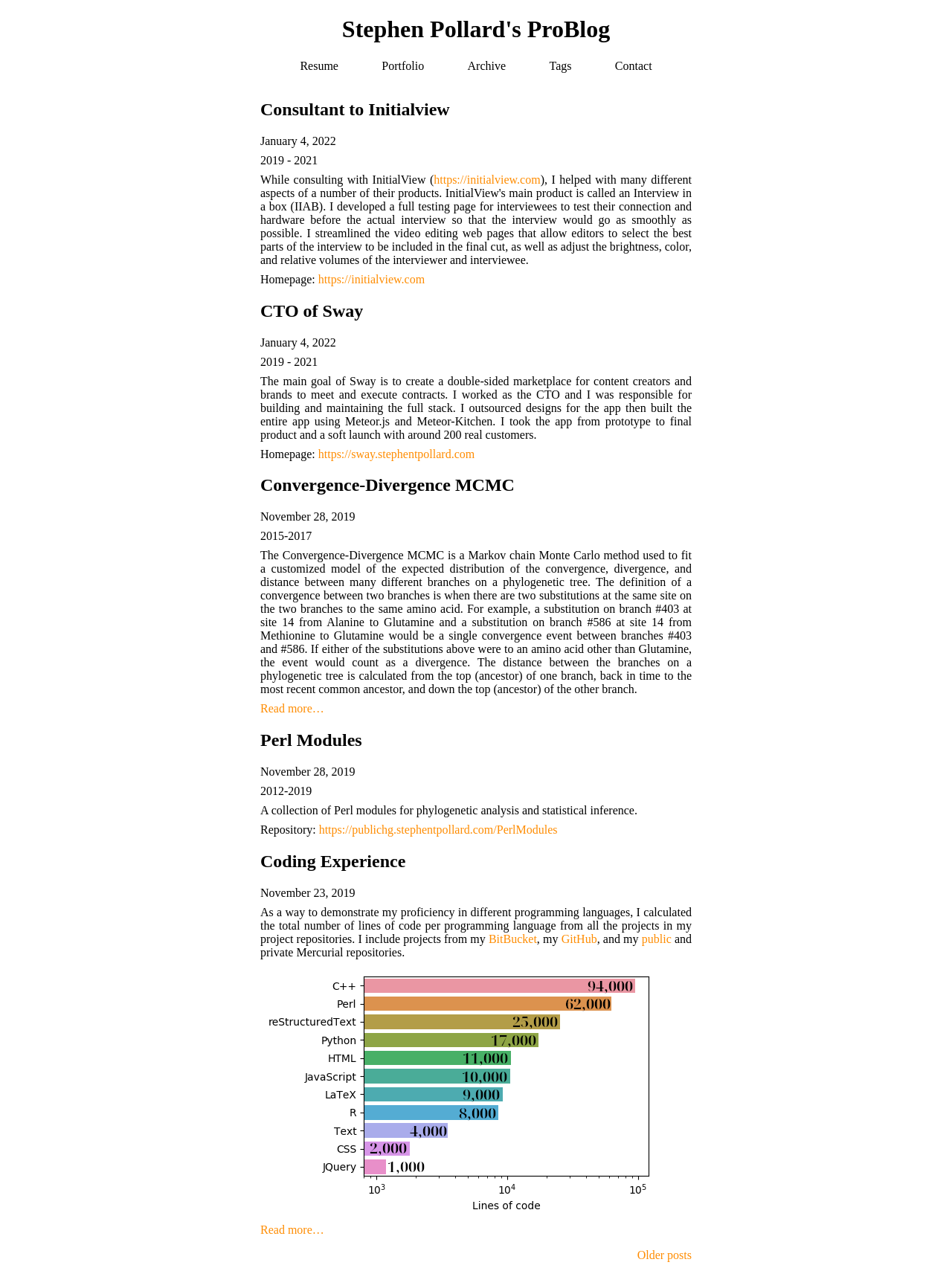Could you find the bounding box coordinates of the clickable area to complete this instruction: "Visit InitialView homepage"?

[0.334, 0.215, 0.446, 0.225]